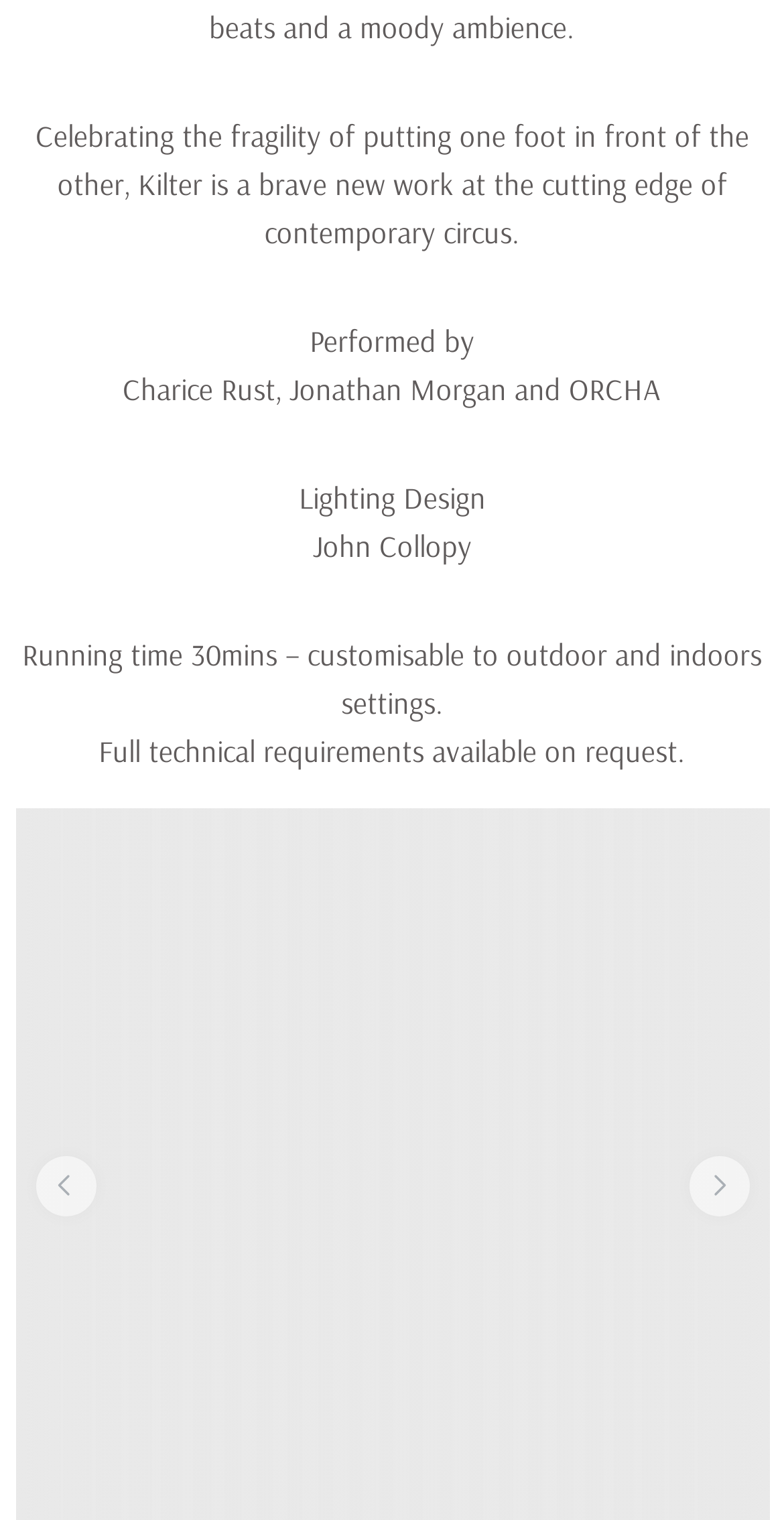How long does the performance run?
Can you provide a detailed and comprehensive answer to the question?

The answer can be found in the StaticText element that says 'Running time 30mins – customisable to outdoor and indoors settings.'